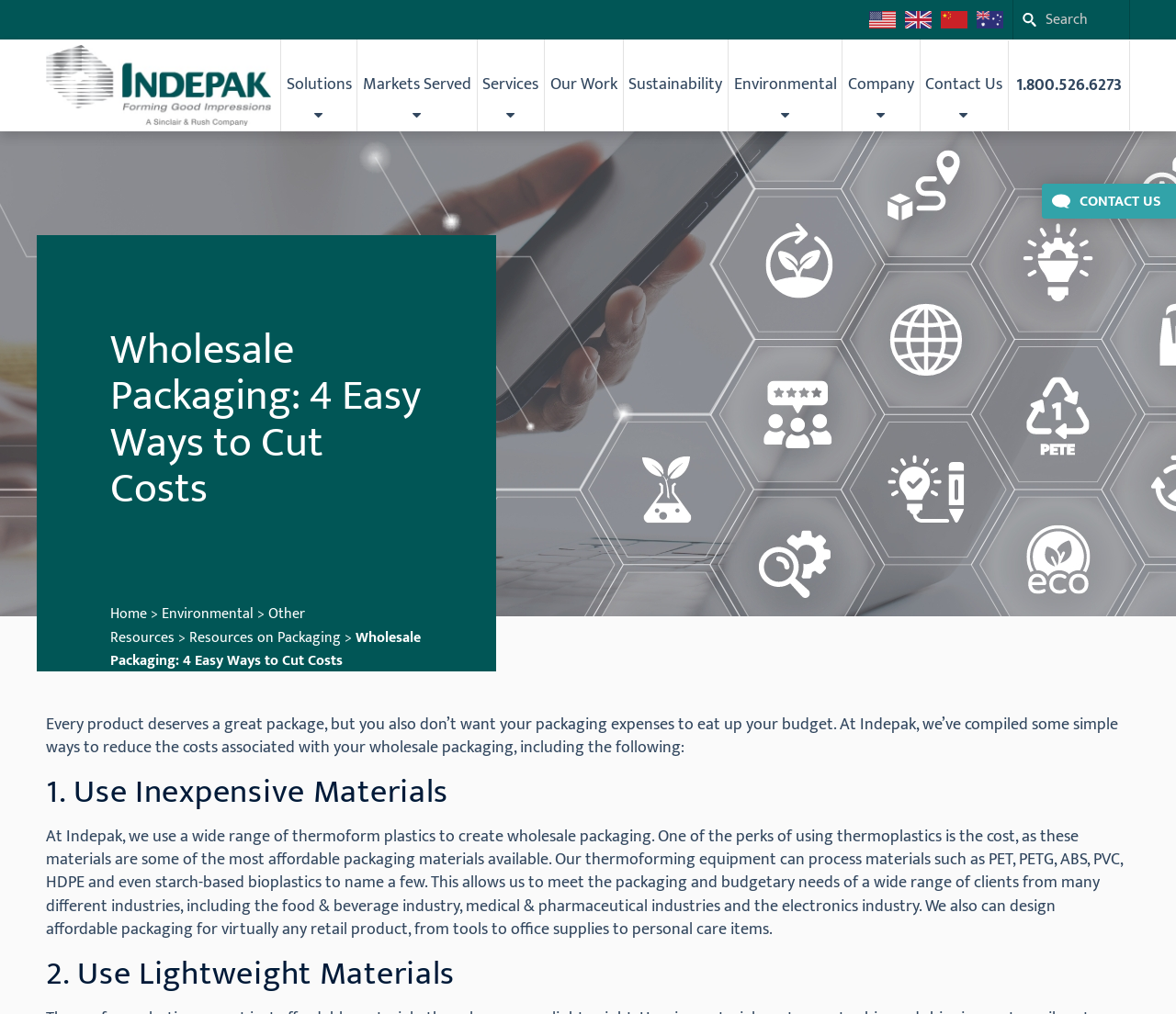What is the phone number at the top right corner of the webpage?
Please provide a detailed answer to the question.

The phone number is located at the top right corner of the webpage, and it is a link with the text '1.800.526.6273'.